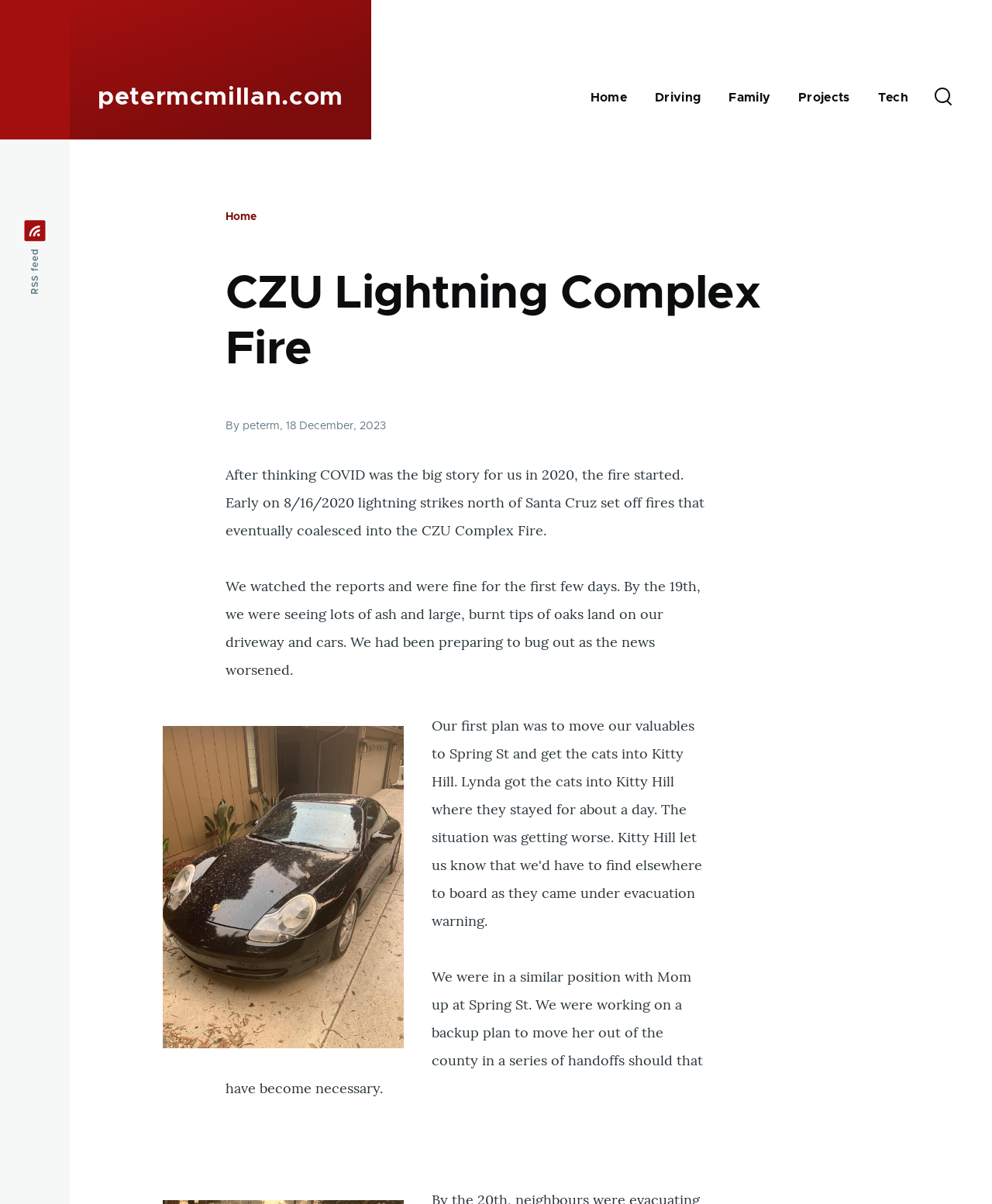Kindly determine the bounding box coordinates for the clickable area to achieve the given instruction: "Go to petermcmillan.com homepage".

[0.098, 0.071, 0.346, 0.091]